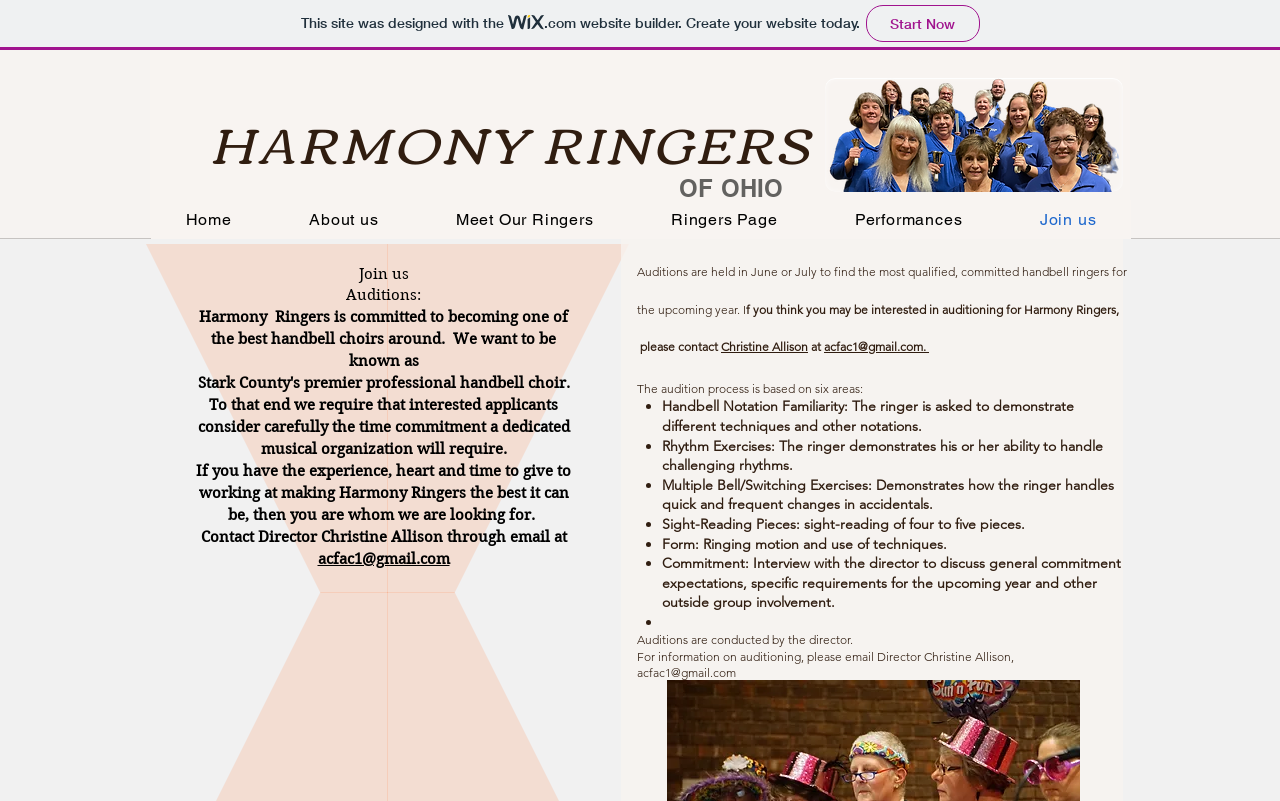Give a comprehensive overview of the webpage, including key elements.

The webpage is about Harmony Ringers, a handbell choir. At the top, there is a link to Wix, the website builder, accompanied by a small Wix logo. Below this, there are two headings: "HARMONY RINGERS" and "OF OHIO". To the right of these headings, there is an image.

Underneath, there is a navigation menu with links to different sections of the website, including "Home", "About us", "Meet Our Ringers", "Ringers Page", "Performances", and "Join us". The "Join us" link is currently focused.

Below the navigation menu, there is a heading "Join us" and a subheading "Auditions:". The webpage then explains the audition process for Harmony Ringers, including the requirements and expectations. There are several paragraphs of text describing the audition process, including the need for a time commitment and the importance of being dedicated to making the choir the best it can be.

The webpage also lists the six areas that the audition process is based on, including handbell notation familiarity, rhythm exercises, multiple bell/switching exercises, sight-reading pieces, form, and commitment. Each of these areas is described in detail, with bullet points and short paragraphs explaining what is expected.

At the bottom of the webpage, there is contact information for the director, Christine Allison, including an email address. There is also a note that auditions are conducted by the director and that interested applicants should email her for more information.